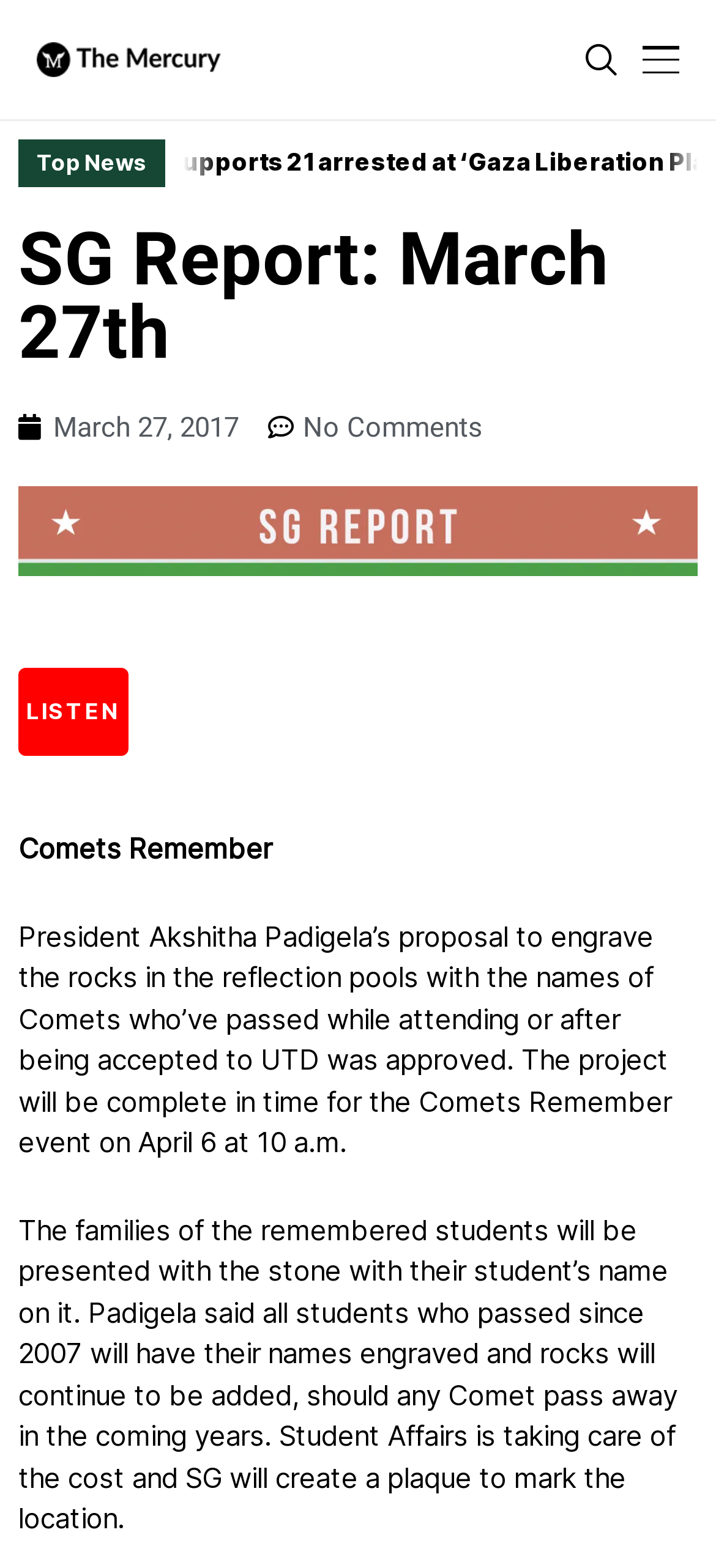Respond to the following question with a brief word or phrase:
What is the name of the student-run newspaper?

UTD's student-run newspaper